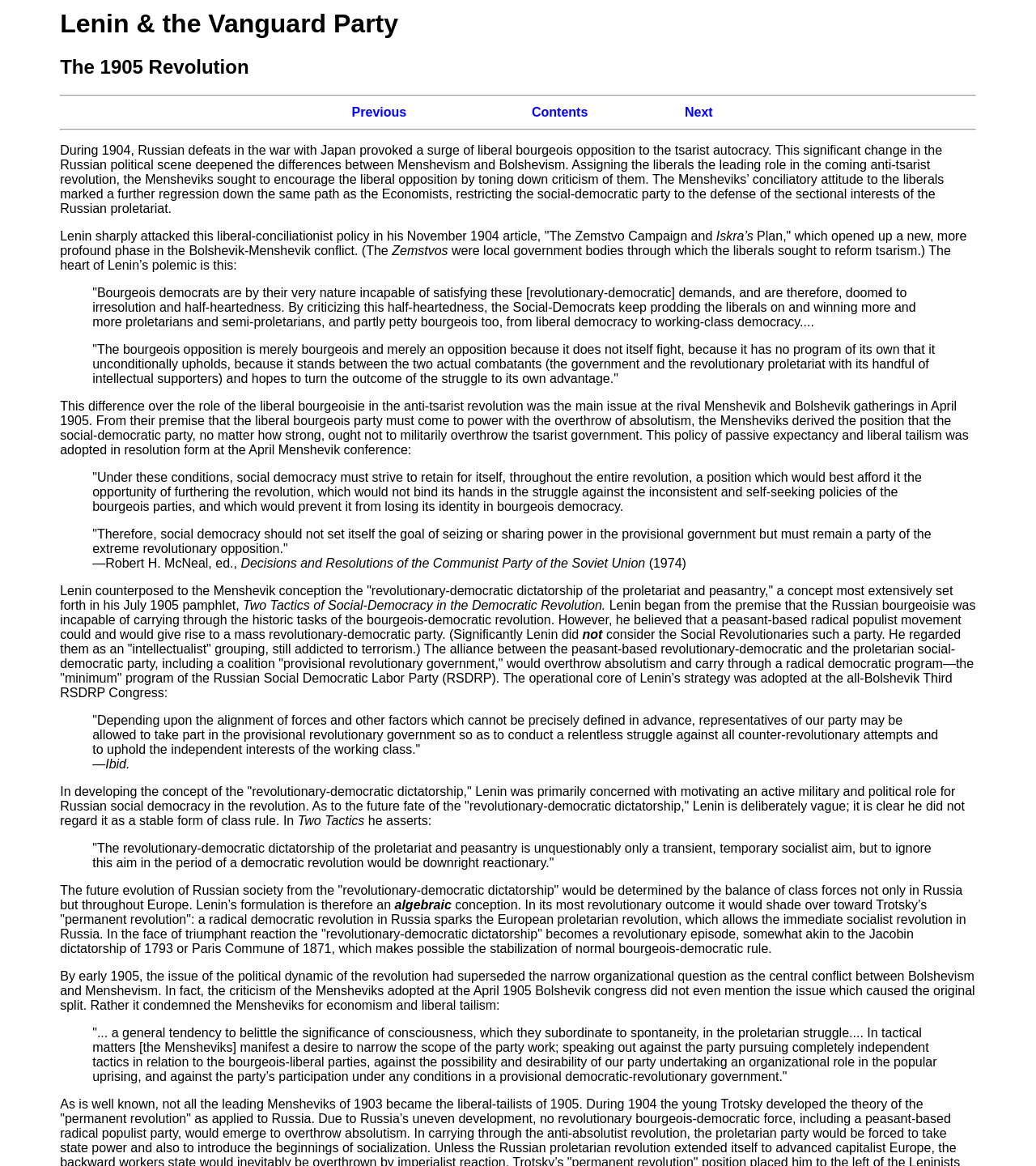What is the purpose of the 'revolutionary-democratic dictatorship' according to Lenin?
Please provide a comprehensive answer based on the visual information in the image.

According to Lenin, the purpose of the 'revolutionary-democratic dictatorship' is to overthrow absolutism and carry through a radical democratic program, as stated in the webpage, which says that the alliance between the peasant-based revolutionary-democratic and the proletarian social-democratic party would overthrow absolutism and carry through a radical democratic program.